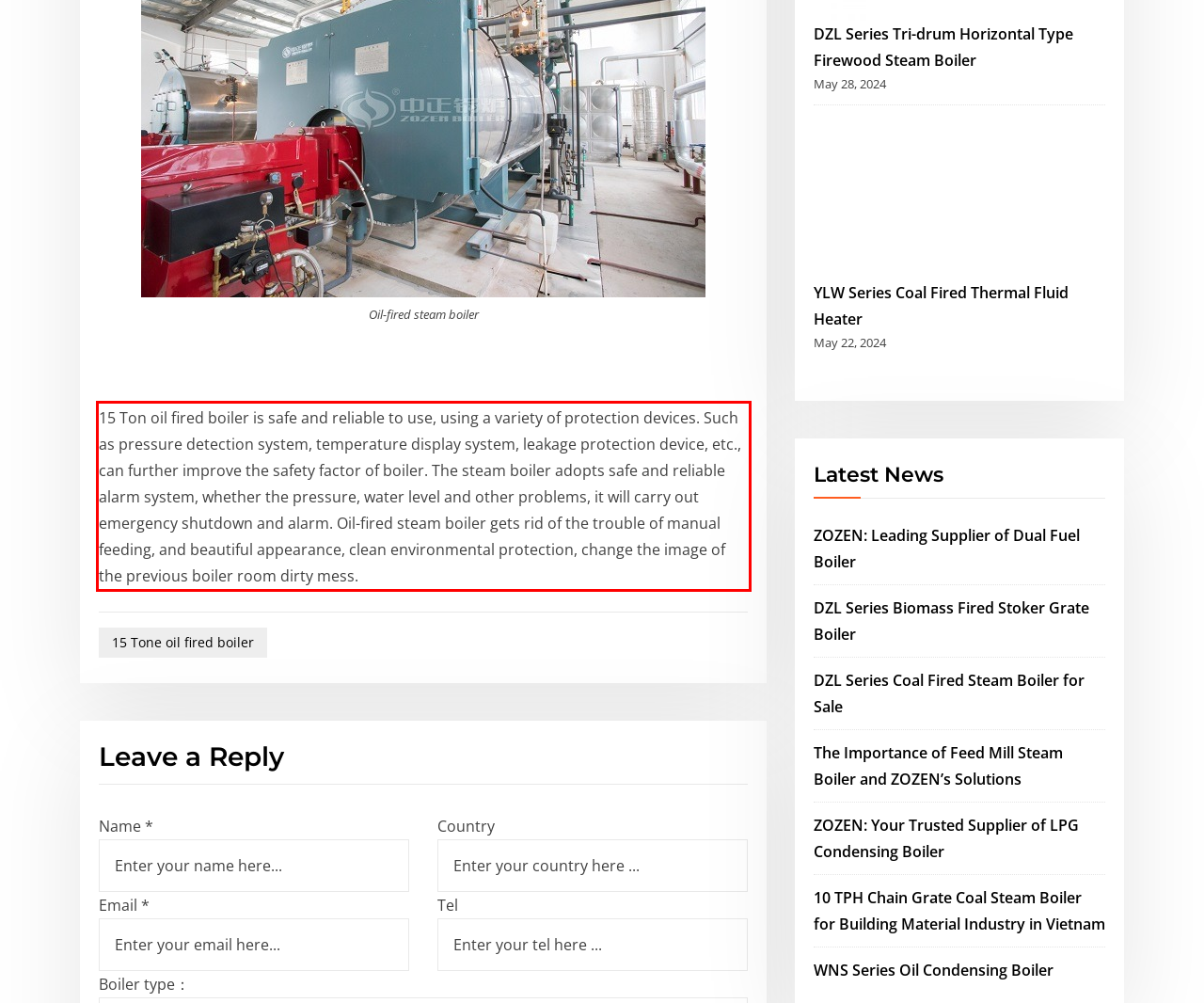You have a screenshot with a red rectangle around a UI element. Recognize and extract the text within this red bounding box using OCR.

15 Ton oil fired boiler is safe and reliable to use, using a variety of protection devices. Such as pressure detection system, temperature display system, leakage protection device, etc., can further improve the safety factor of boiler. The steam boiler adopts safe and reliable alarm system, whether the pressure, water level and other problems, it will carry out emergency shutdown and alarm. Oil-fired steam boiler gets rid of the trouble of manual feeding, and beautiful appearance, clean environmental protection, change the image of the previous boiler room dirty mess.